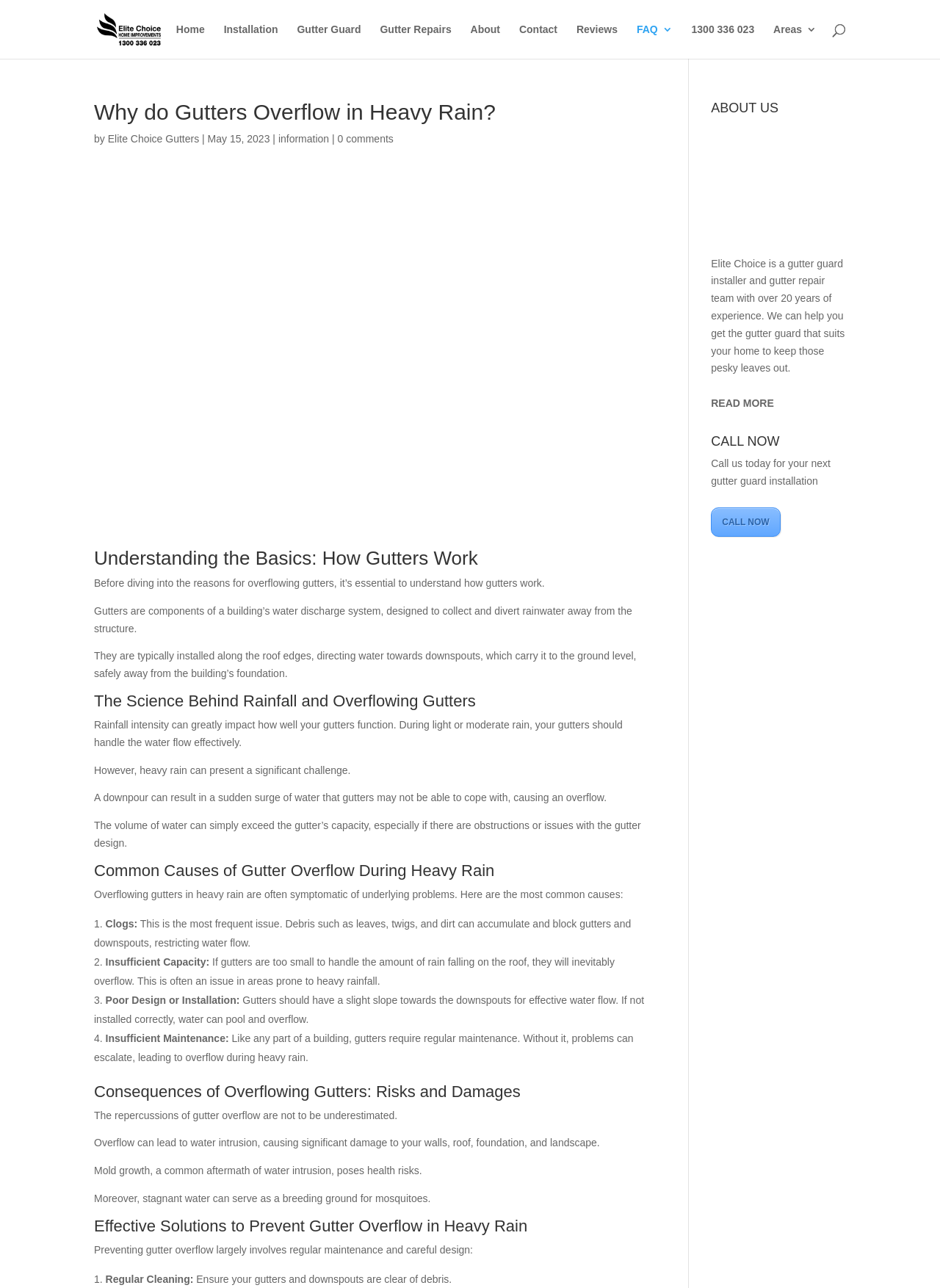Please specify the bounding box coordinates of the clickable region to carry out the following instruction: "Learn about gutter guard installation". The coordinates should be four float numbers between 0 and 1, in the format [left, top, right, bottom].

[0.316, 0.019, 0.384, 0.046]